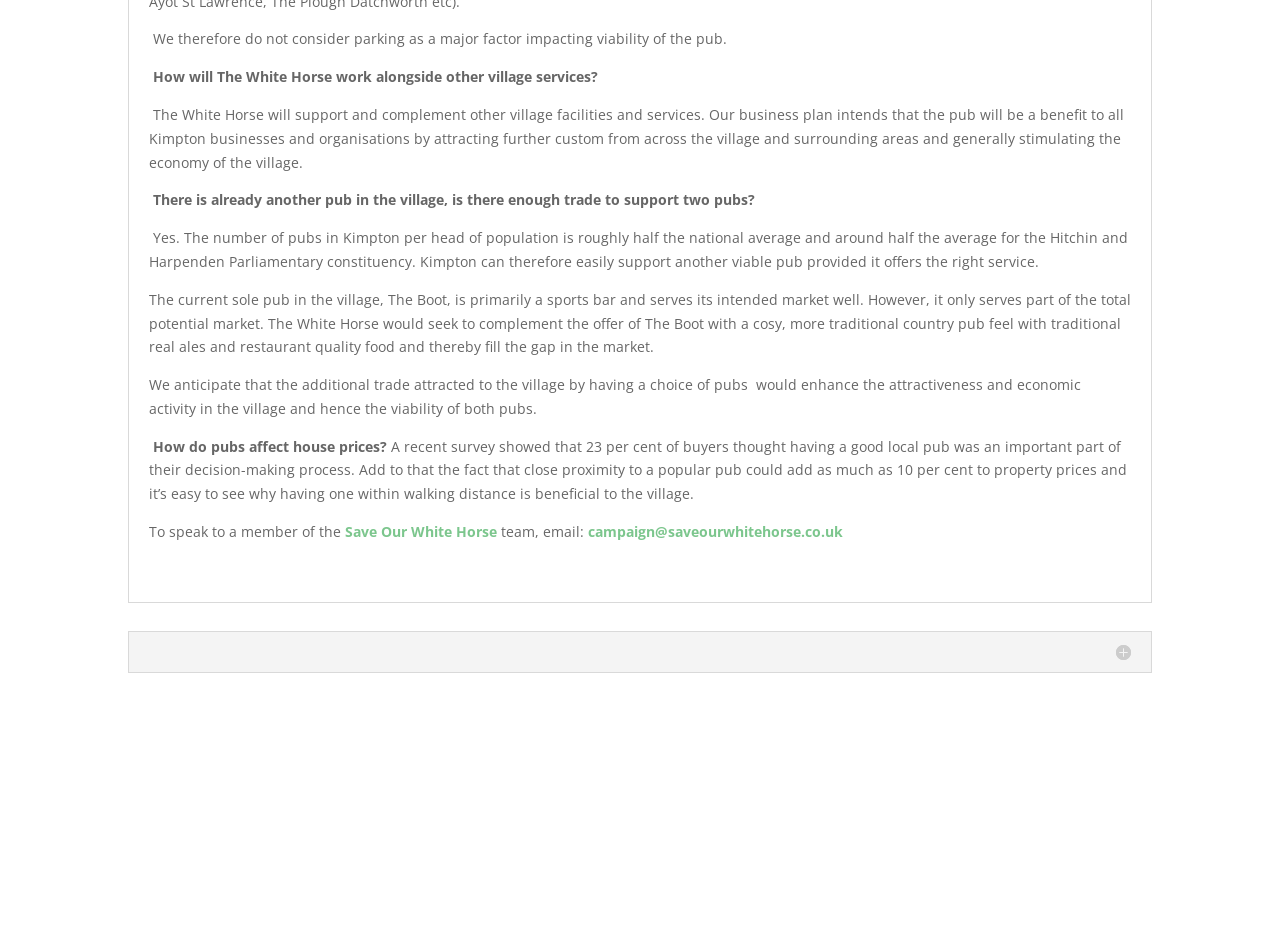How can one contact the Save Our White Horse team?
Look at the image and respond to the question as thoroughly as possible.

The webpage provides an email address, campaign@saveourwhitehorse.co.uk, to contact a member of the Save Our White Horse team.